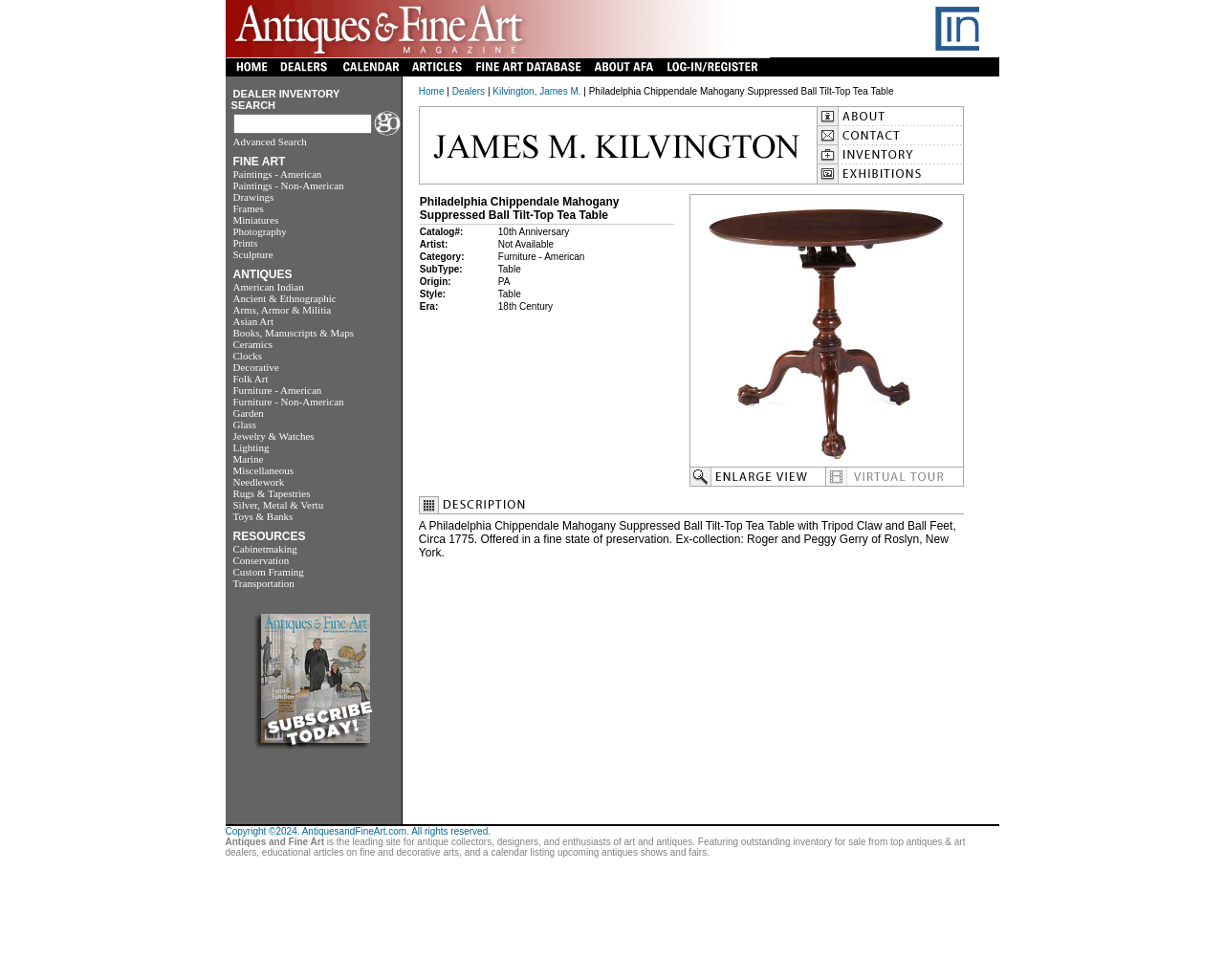Please find the bounding box coordinates (top-left x, top-left y, bottom-right x, bottom-right y) in the screenshot for the UI element described as follows: Courses

None